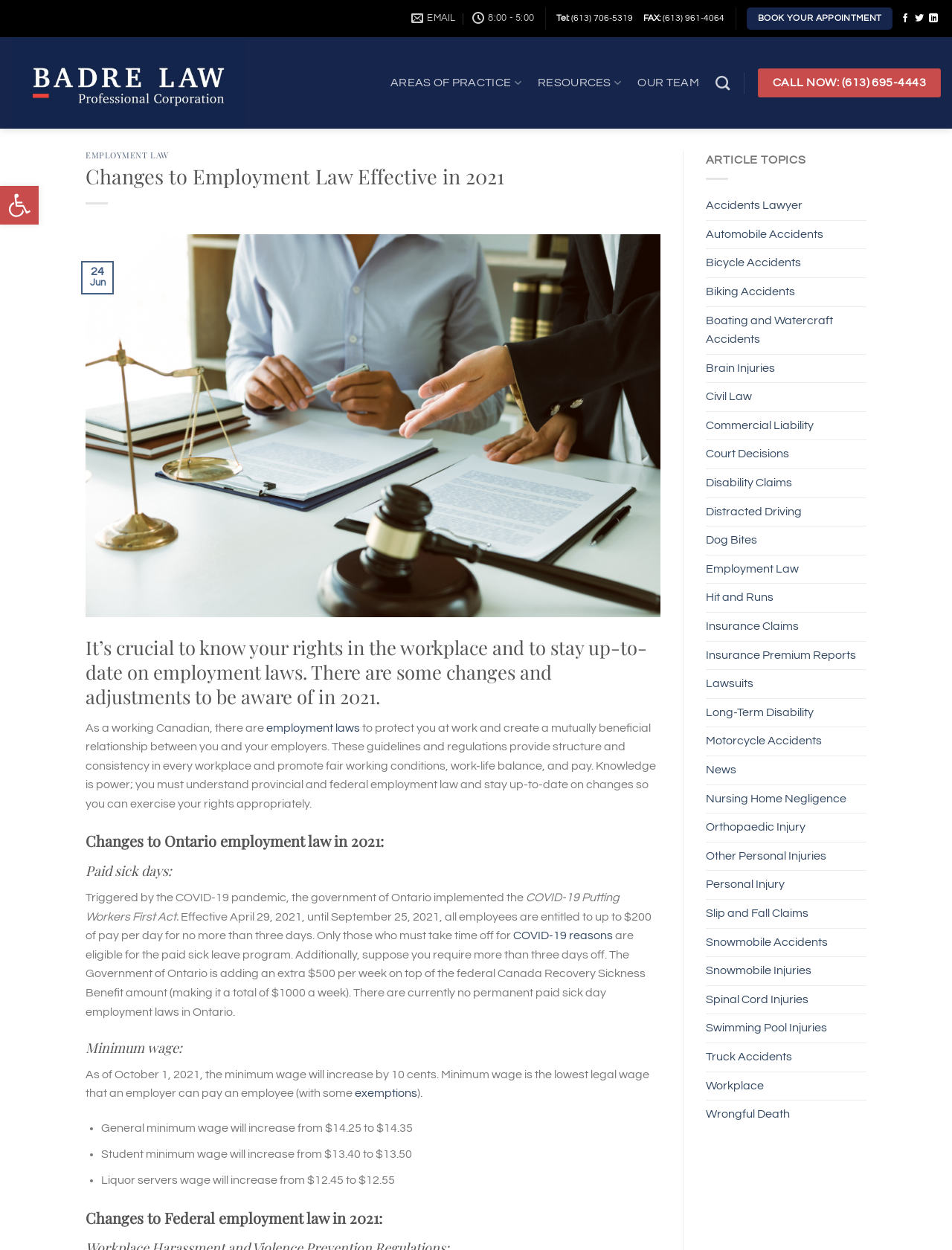How many paid sick days are employees entitled to in Ontario? Look at the image and give a one-word or short phrase answer.

up to three days